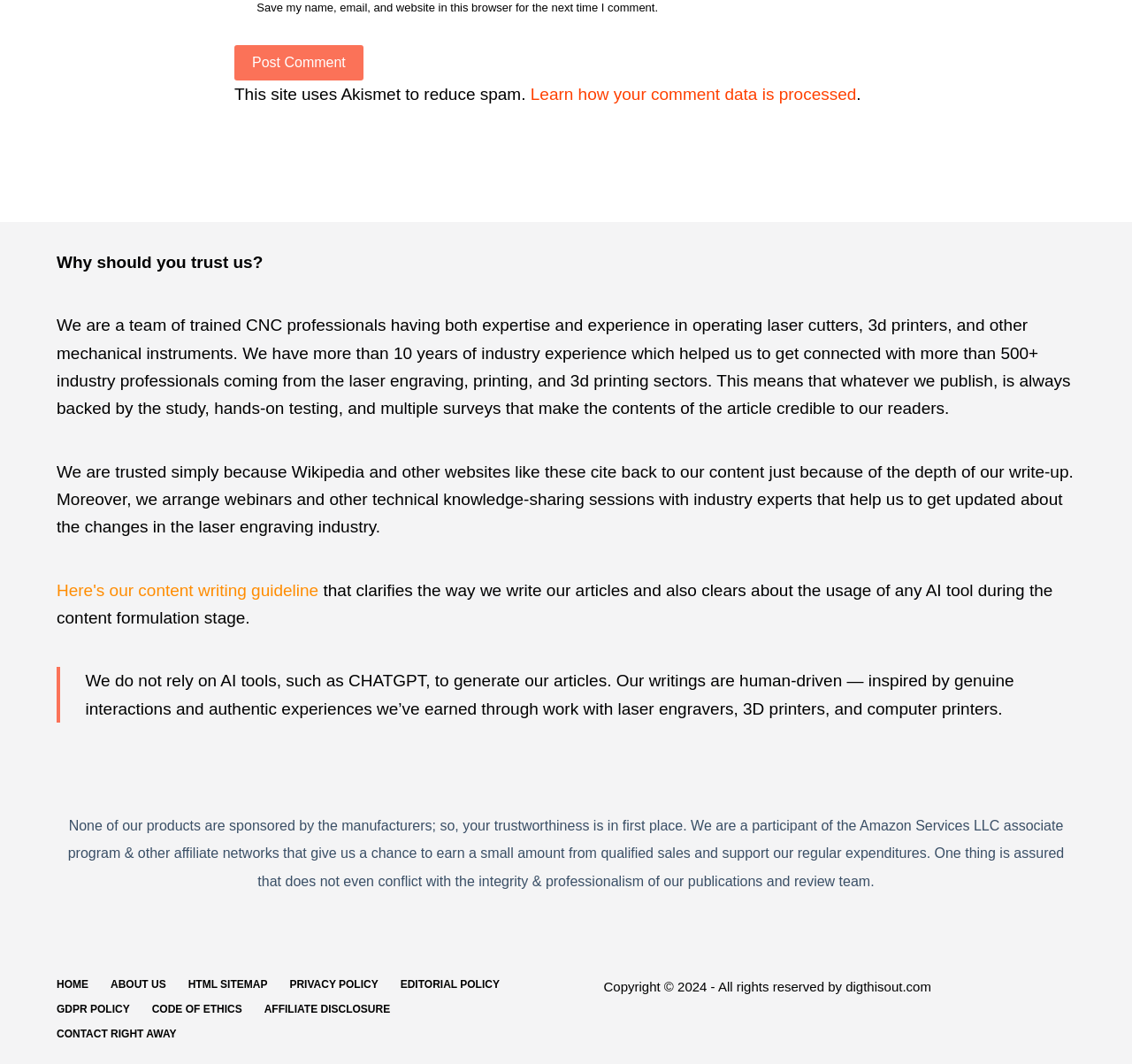What is the purpose of the 'Learn how your comment data is processed' link?
Answer the question with as much detail as you can, using the image as a reference.

The link 'Learn how your comment data is processed' is provided to inform users about how their comment data is processed, likely in compliance with data protection regulations. This link is related to the website's comment section, where users can leave comments and engage with the content.